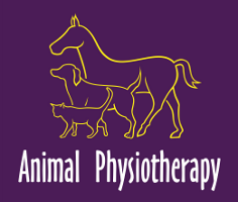Detail all significant aspects of the image you see.

The image features a logo for "Animal Physiotherapy," showcasing a stylized depiction of three animals: a horse, a dog, and a cat, all outlined in a vibrant yellow against a deep purple background. The animals are positioned in a way that highlights their different sizes and shapes, symbolizing the comprehensive nature of physiotherapy services offered for various animal species. Below the illustration, the text "Animal Physiotherapy" is displayed in bold white letters, emphasizing the focus of the business. This logo effectively conveys a message of care and expertise in animal rehabilitation, aiming to appeal to pet owners seeking therapeutic treatments for their beloved animals.